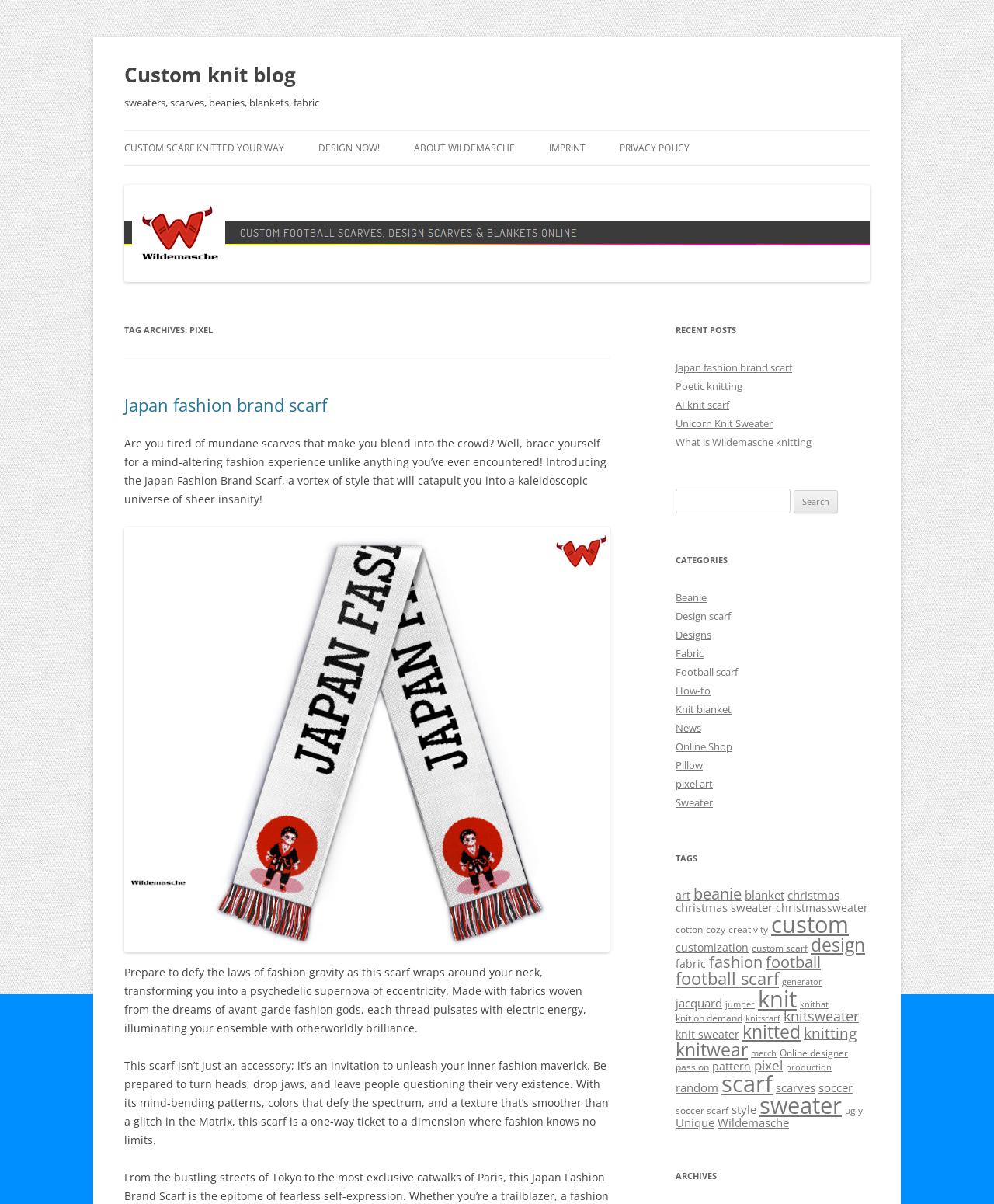Please identify the bounding box coordinates of the clickable area that will allow you to execute the instruction: "Get free quotations".

None